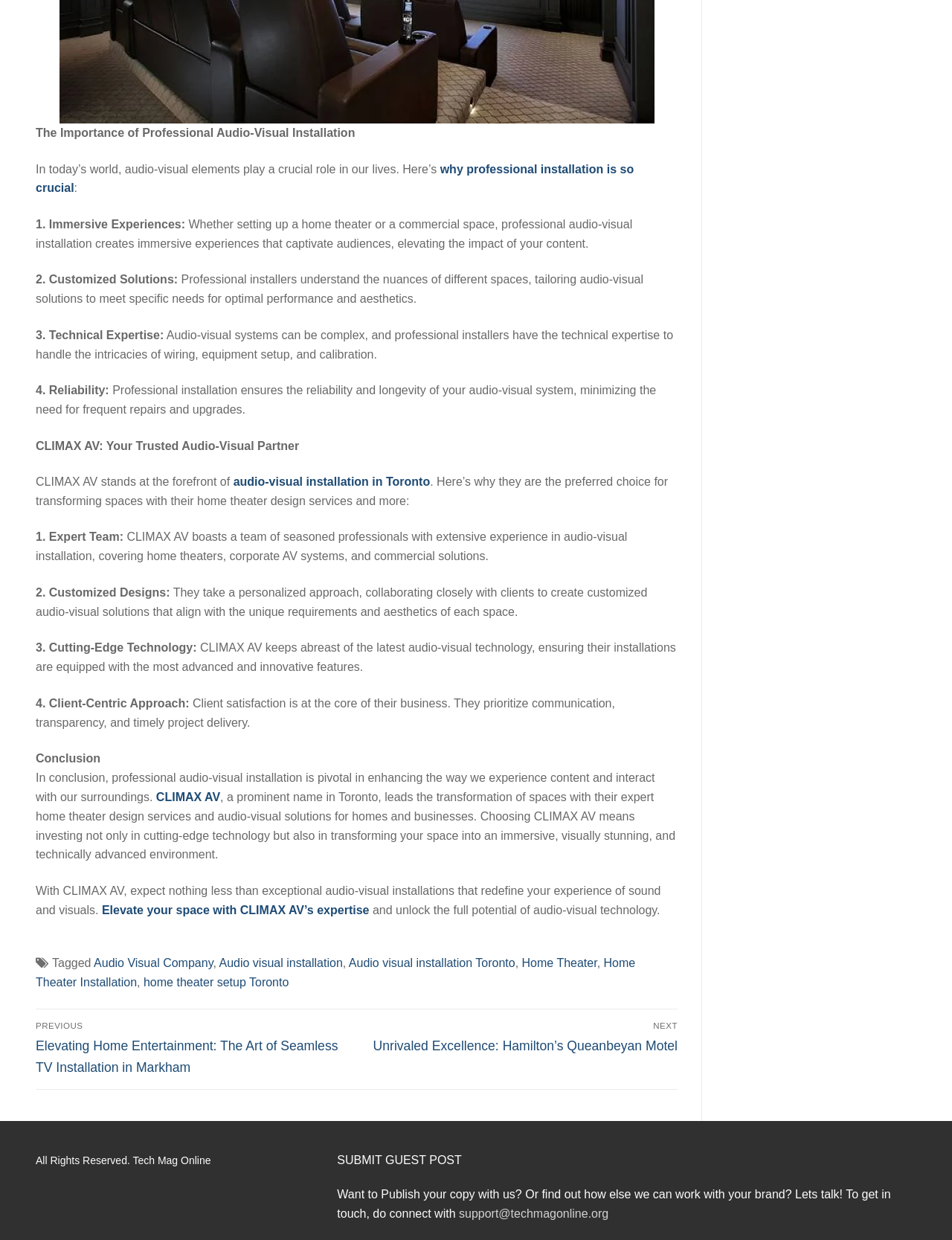Show the bounding box coordinates for the HTML element described as: "Glossaire".

None